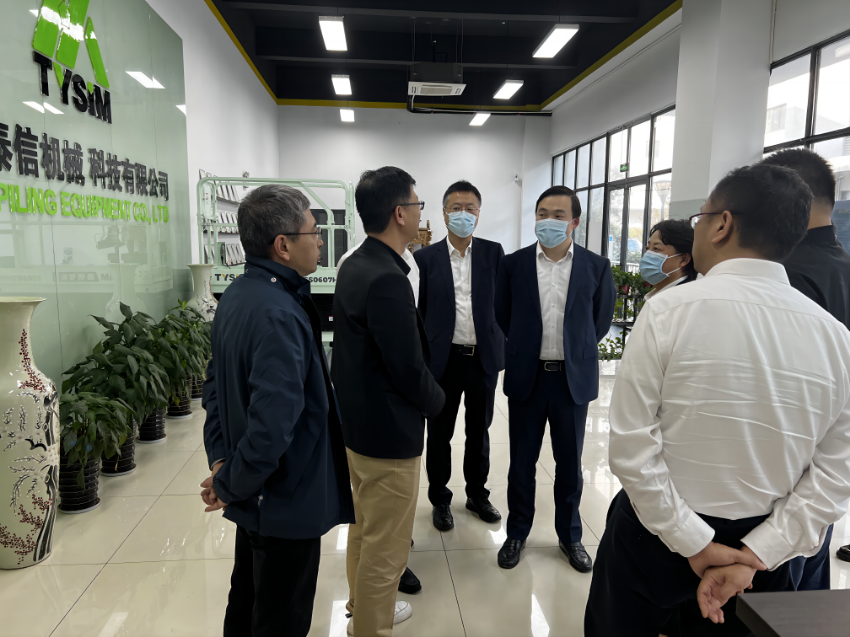Explain in detail what you see in the image.

In this image, a group of professionals is engaged in discussion at Tysim, a company specializing in drilling equipment. The setting features modern decor with a prominent company logo displayed on the wall, indicating a welcoming environment for business interactions. Participants are dressed in business attire and are seen wearing masks, likely due to health guidelines. The group appears focused, with one individual in a black suit taking the lead in the conversation while others listen attentively. The surrounding area shows potted plants and clean lines typical of an office space, suggesting a commitment to professionalism and a positive corporate culture. This gathering includes leaders from the district government, highlighting the interaction between governmental and business sectors and emphasizing the importance of collaboration in industry advancements.